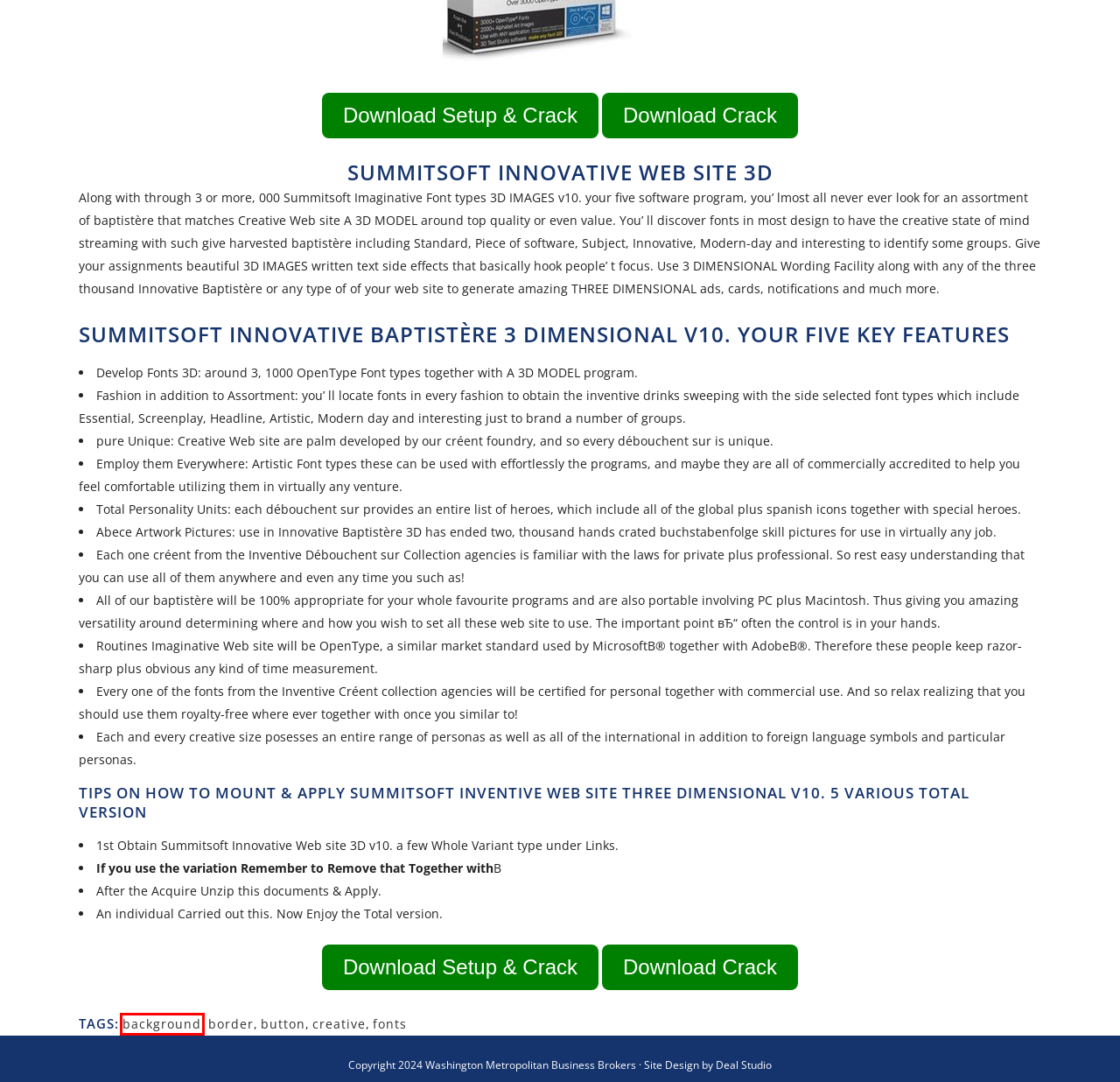Examine the screenshot of the webpage, which includes a red bounding box around an element. Choose the best matching webpage description for the page that will be displayed after clicking the element inside the red bounding box. Here are the candidates:
A. creative Archives - Washington Metropolitan Business Brokers
B. background Archives - Washington Metropolitan Business Brokers
C. border Archives - Washington Metropolitan Business Brokers
D. Contact Washington Metropolitan Business Brokers - Business Sales
E. button Archives - Washington Metropolitan Business Brokers
F. Washington Metropolitan Business Brokers - Businesses For Sale
G. CRM for Business Brokers and M&A | M&A Marketing | Website Design Services
H. fonts Archives - Washington Metropolitan Business Brokers

B